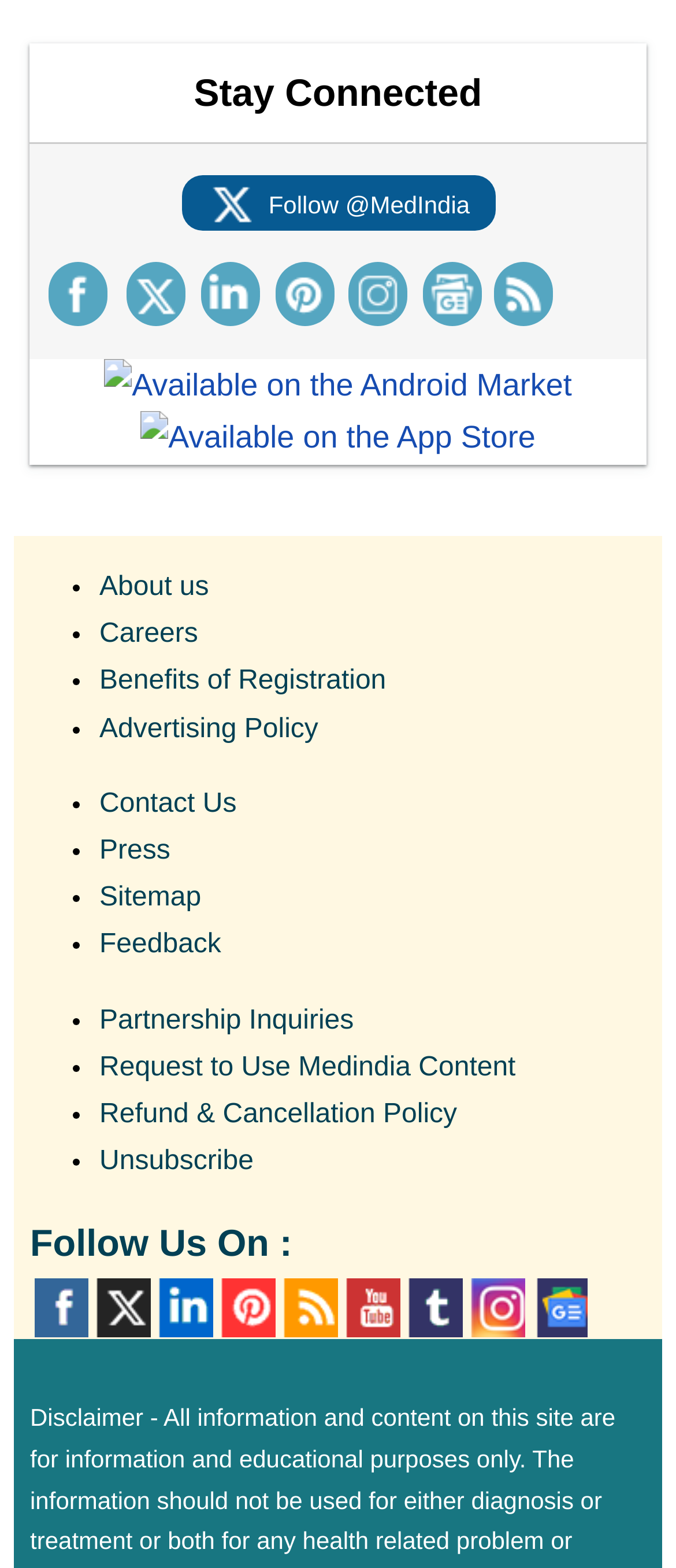How many social media platforms are listed on the webpage?
Answer the question with as much detail as you can, using the image as a reference.

I counted the number of social media links listed at the bottom of the webpage, including Facebook, Twitter, LinkedIn, Pinterest, RSS, YouTube, Tumblr, Instagram, and Google News.